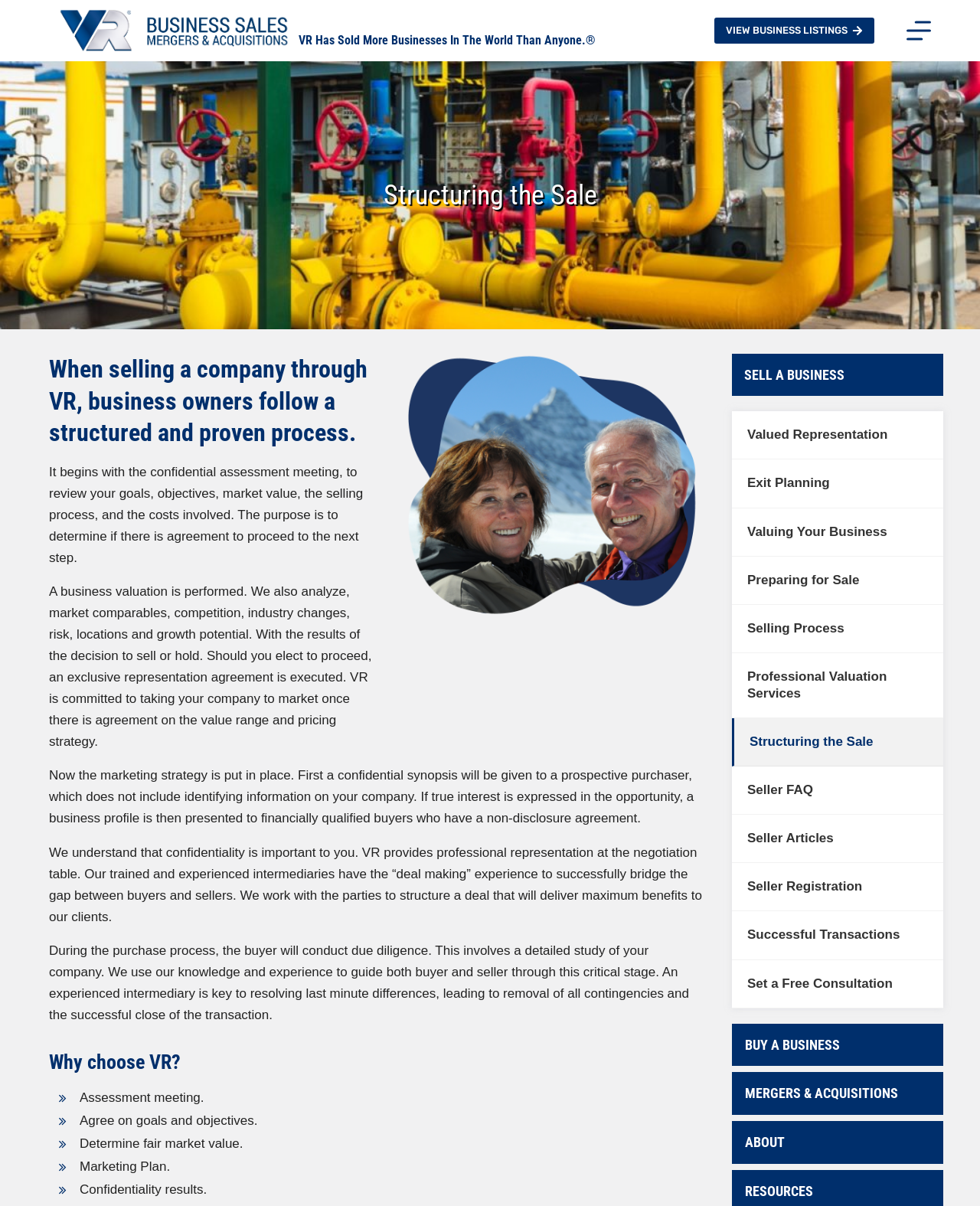Use a single word or phrase to answer the question:
What is the name of the business brokerage company?

VR Business Brokers Calgary